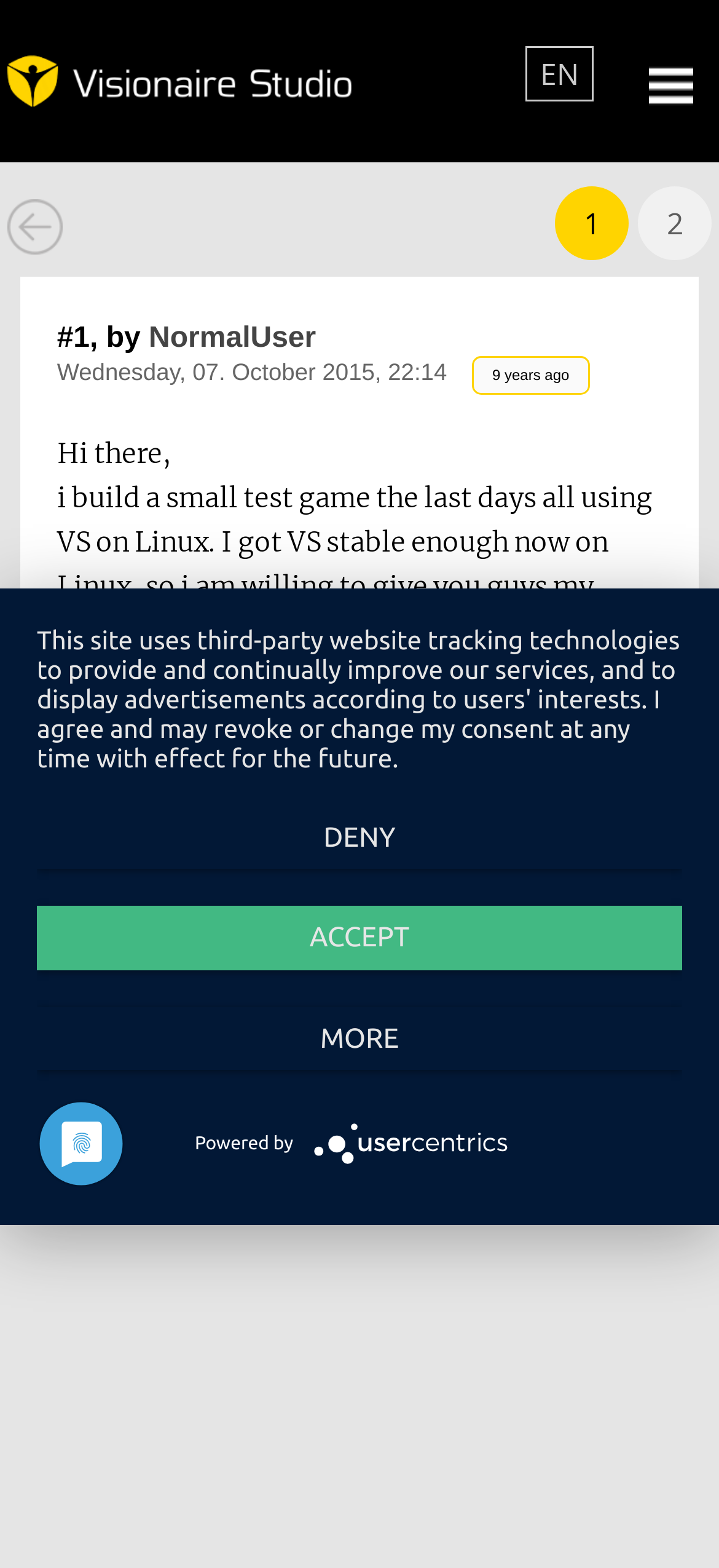Find the bounding box coordinates of the clickable element required to execute the following instruction: "View the post by NormalUser". Provide the coordinates as four float numbers between 0 and 1, i.e., [left, top, right, bottom].

[0.207, 0.206, 0.44, 0.226]